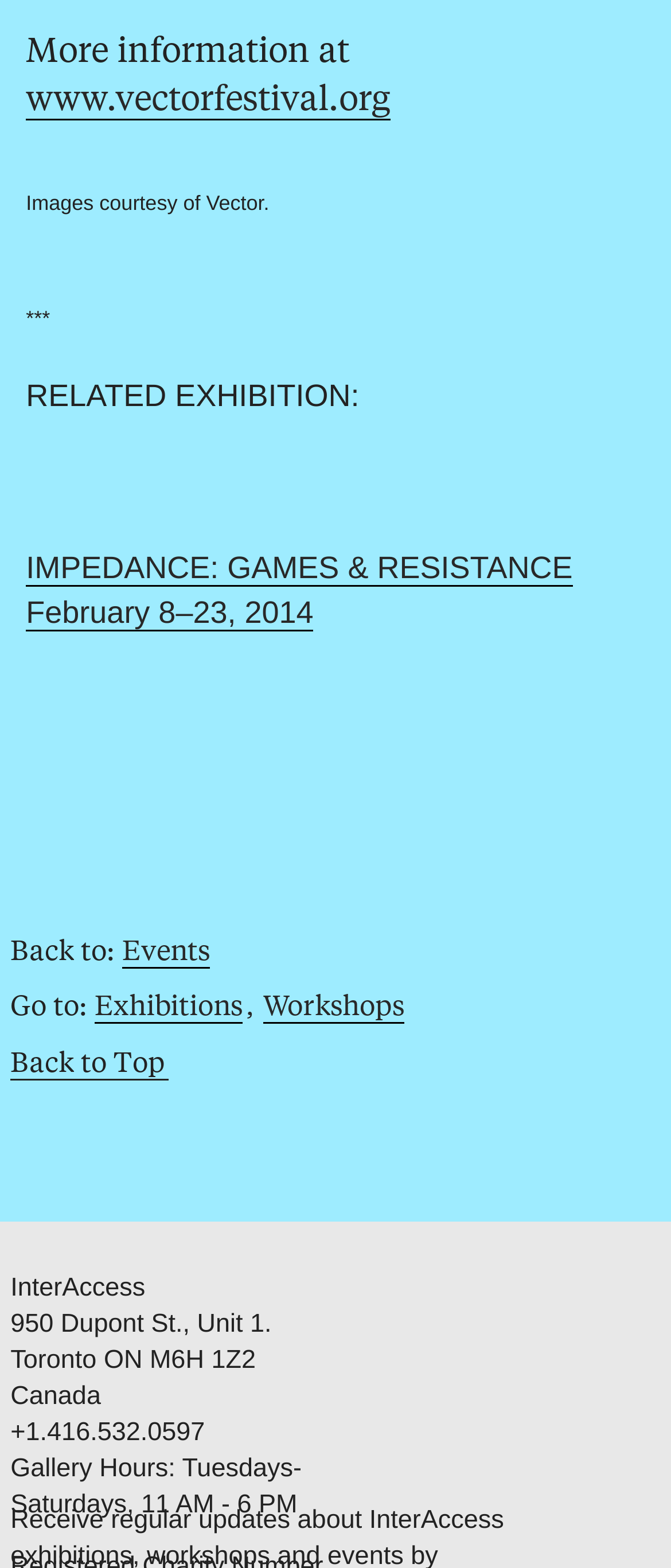What can I do with the 'Subscribe' button?
Please give a detailed and thorough answer to the question, covering all relevant points.

I found this information by looking at the button element labeled 'Subscribe' and its proximity to the textbox element that asks users to sign up for the newsletter, indicating that clicking the button will submit the newsletter subscription request.